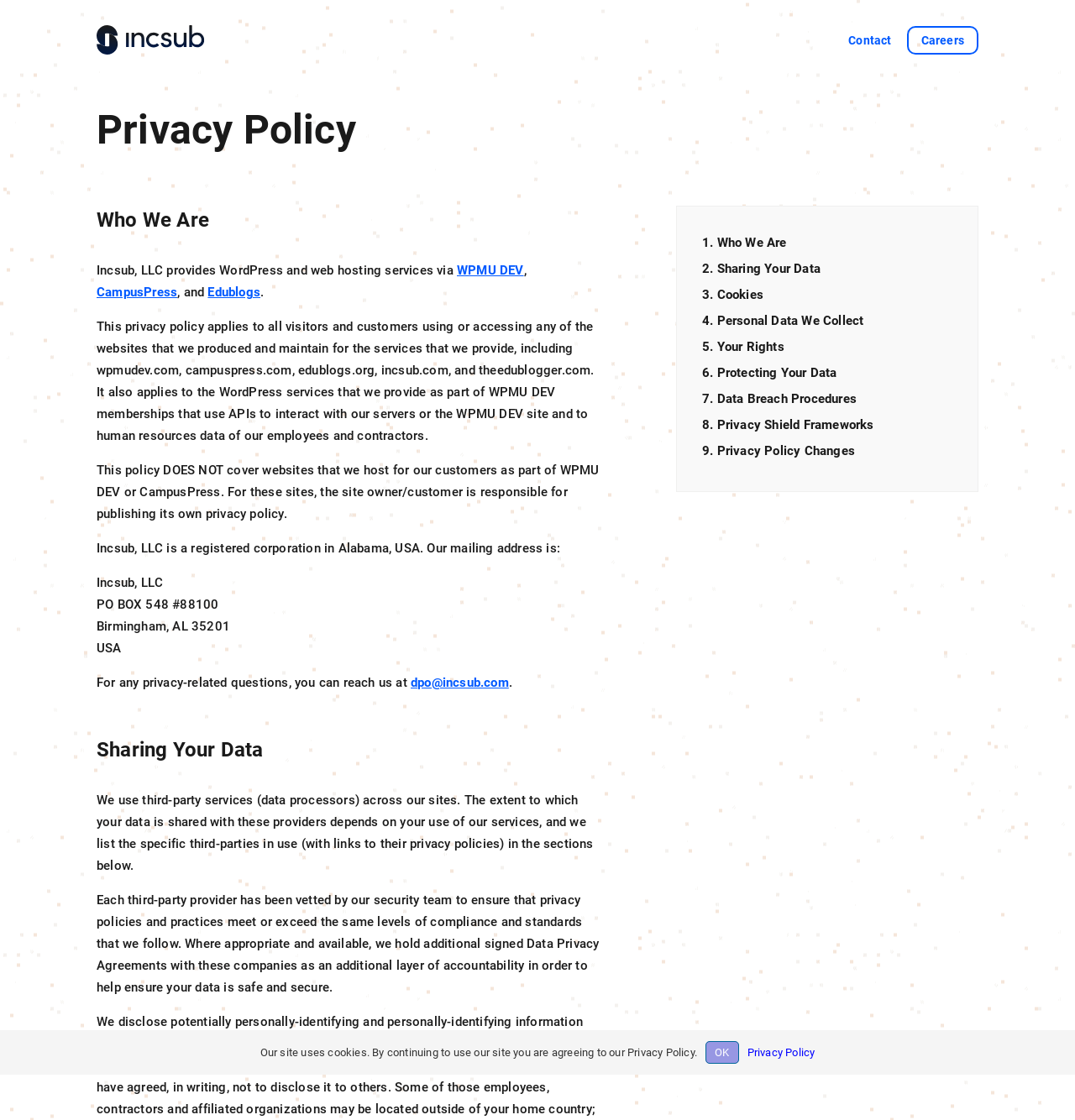Refer to the image and provide an in-depth answer to the question: 
How does Incsub, LLC ensure the privacy policies of third-party providers?

The answer can be found in the section 'Sharing Your Data' where it is stated that 'Each third-party provider has been vetted by our security team to ensure that privacy policies and practices meet or exceed the same levels of compliance and standards that we follow. Where appropriate and available, we hold additional signed Data Privacy Agreements with these companies as an additional layer of accountability in order to help ensure your data is safe and secure'.